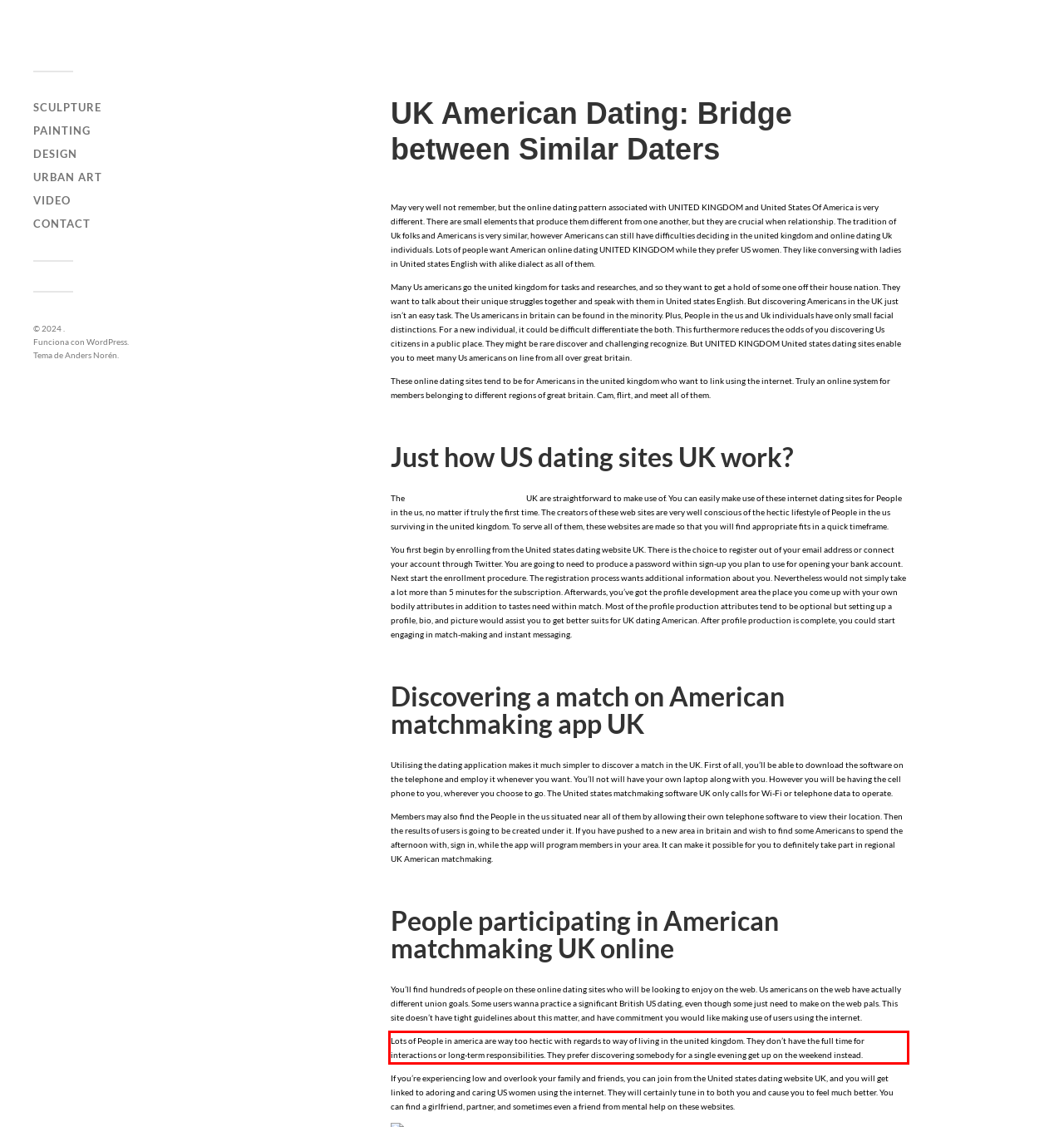Using the provided screenshot, read and generate the text content within the red-bordered area.

Lots of People in america are way too hectic with regards to way of living in the united kingdom. They don’t have the full time for interactions or long-term responsibilities. They prefer discovering somebody for a single evening get up on the weekend instead.